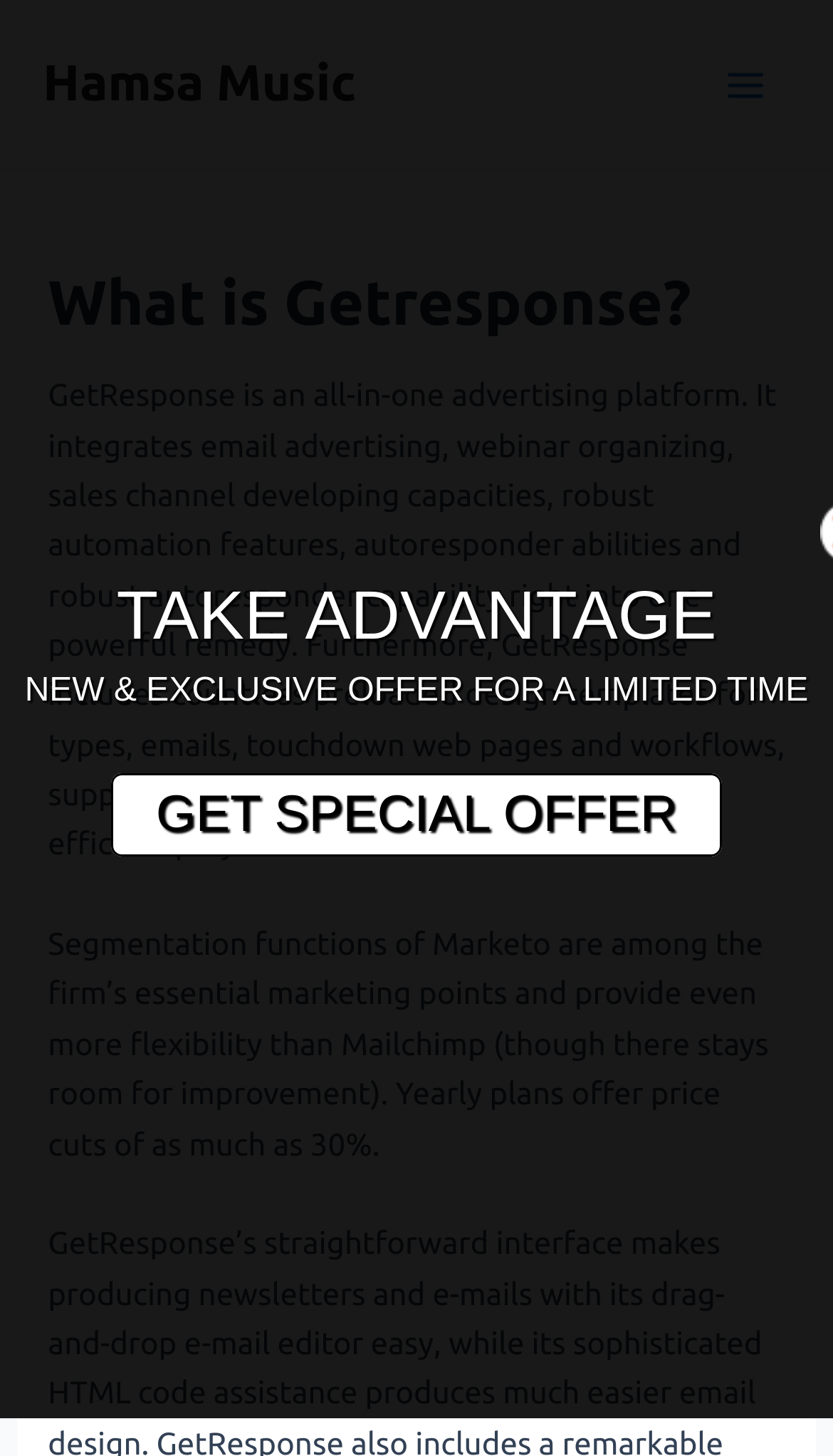Provide the bounding box coordinates of the HTML element this sentence describes: "GET SPECIAL OFFER".

[0.133, 0.531, 0.867, 0.588]